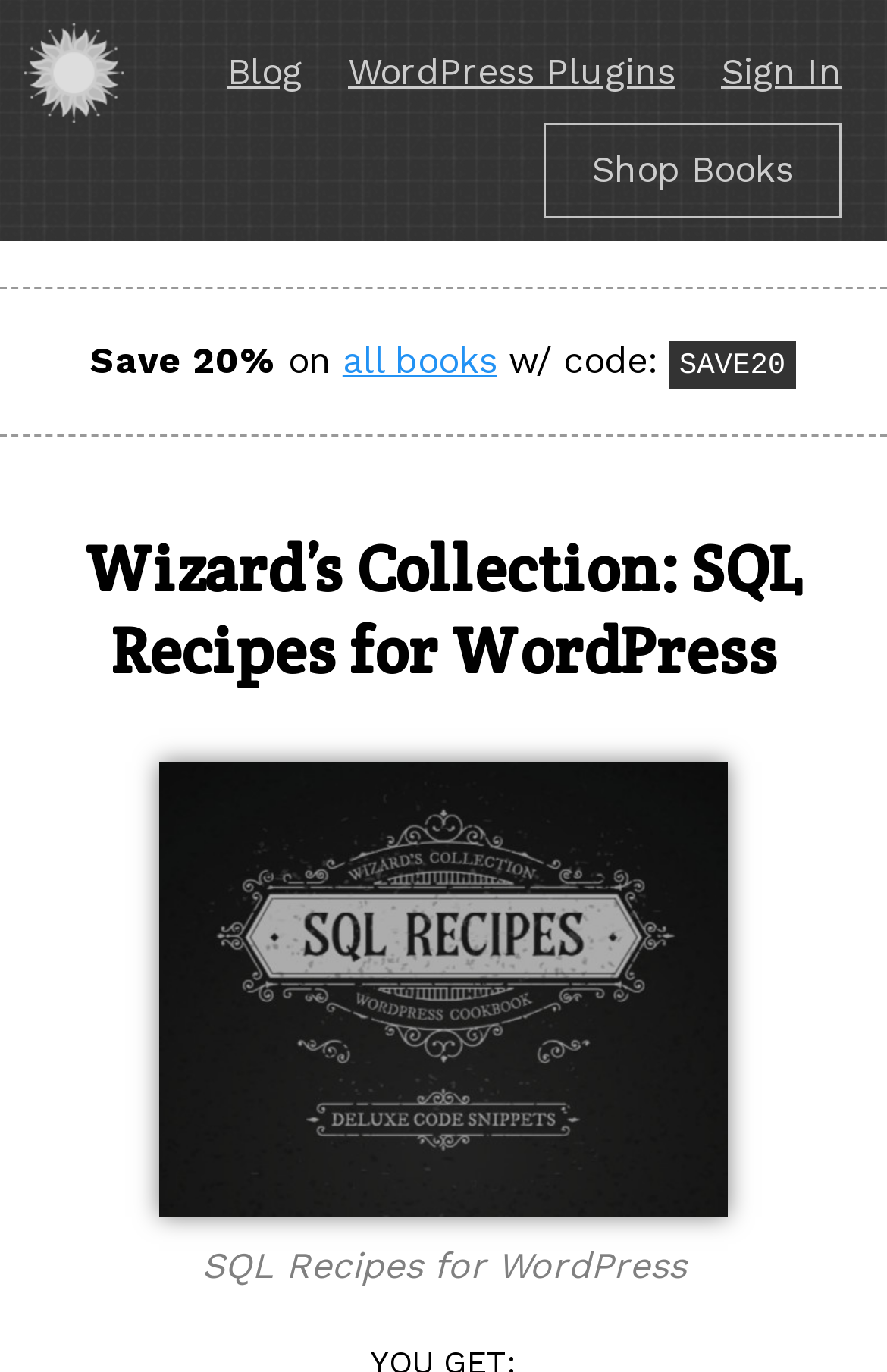How many links are in the top navigation bar?
Based on the image, answer the question with a single word or brief phrase.

4